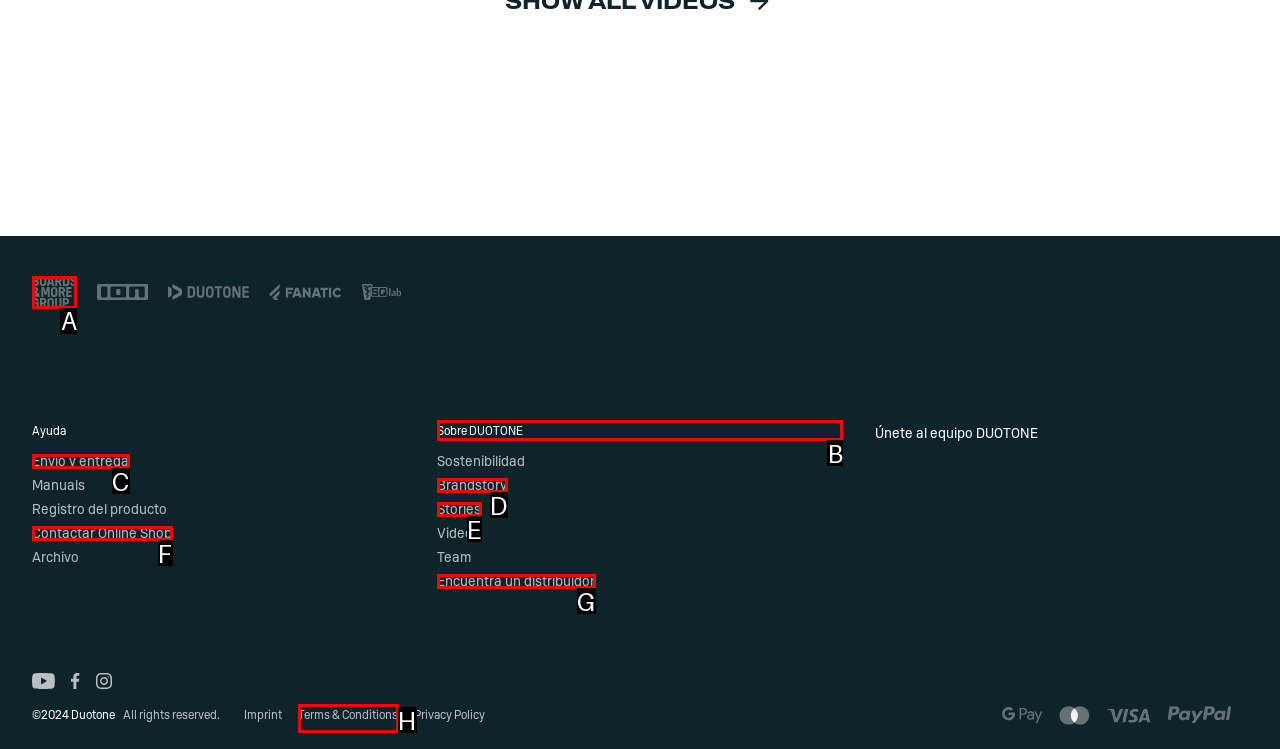Choose the letter of the UI element necessary for this task: View 'Envío y entrega'
Answer with the correct letter.

C